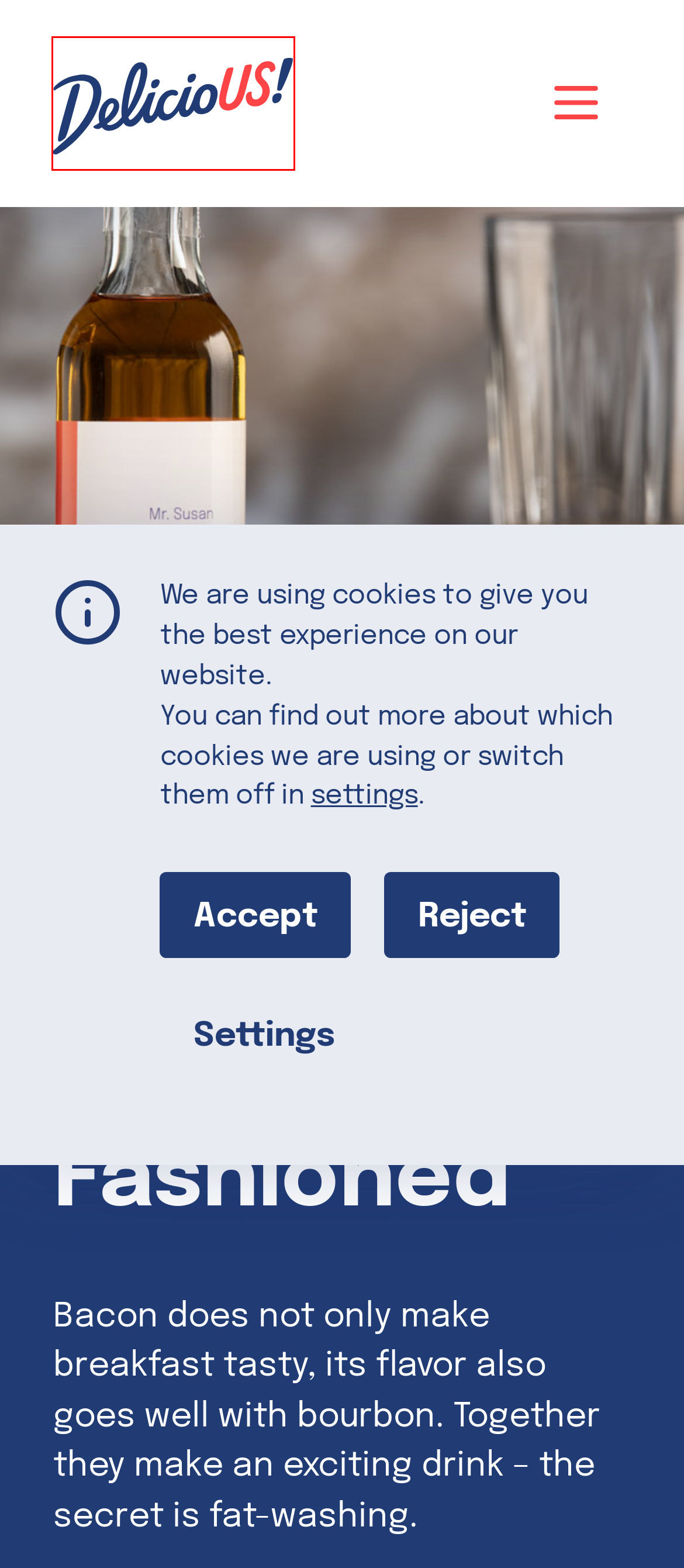You are given a screenshot of a webpage with a red rectangle bounding box. Choose the best webpage description that matches the new webpage after clicking the element in the bounding box. Here are the candidates:
A. Trade Associations – DelicioUS!
B. Home - DelicioUS - сайт за готвене и кулинария
C. Pistachiomolé – DelicioUS!
D. Events from May 14 – February 7 – DelicioUS!
E. Recipes – DelicioUS!
F. Data Privacy – DelicioUS!
G. Imprint – DelicioUS!
H. DelicioUS! — Made in the USA

H